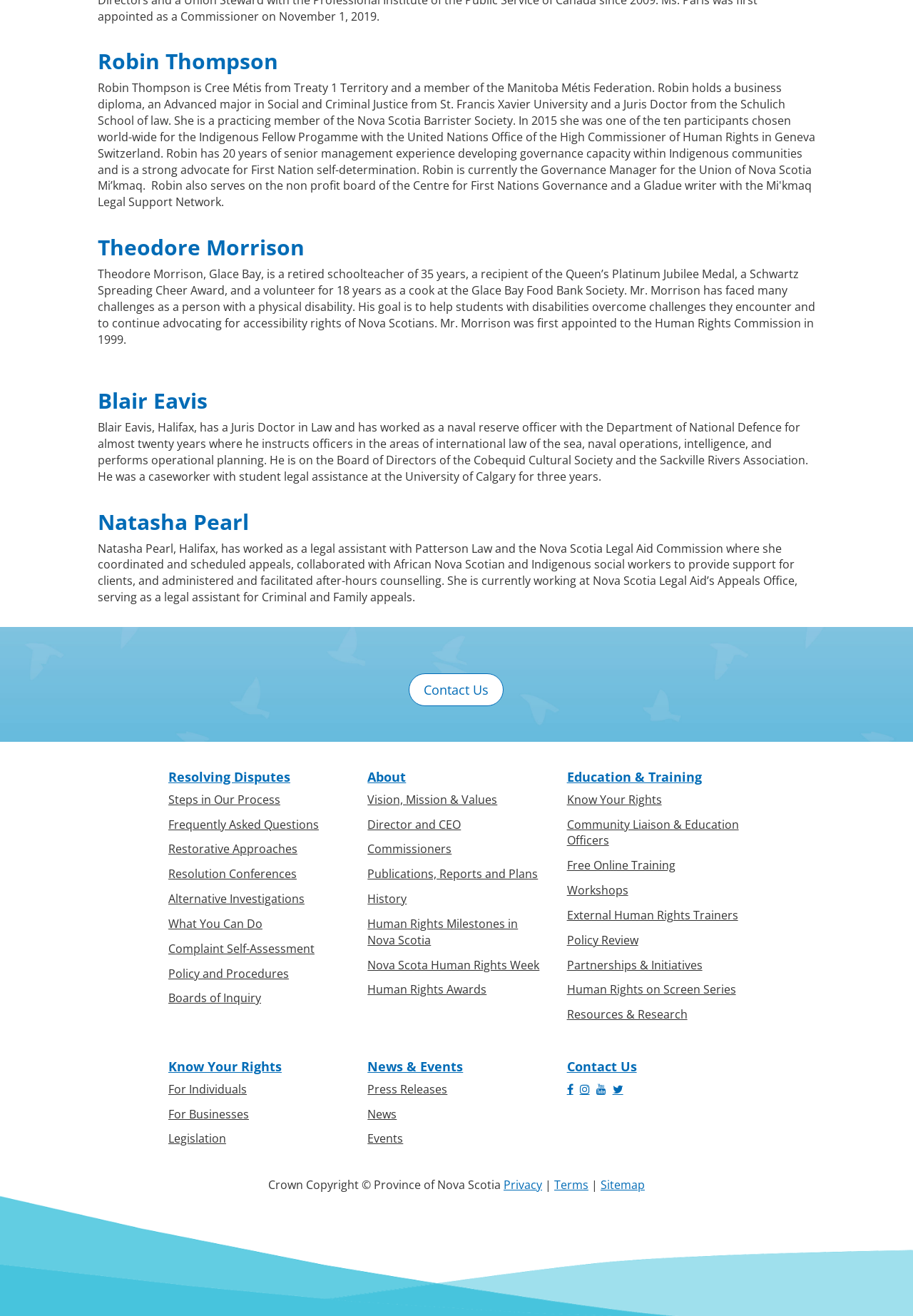What is the purpose of Mr. Morrison's goal?
Using the image, provide a concise answer in one word or a short phrase.

to help students with disabilities